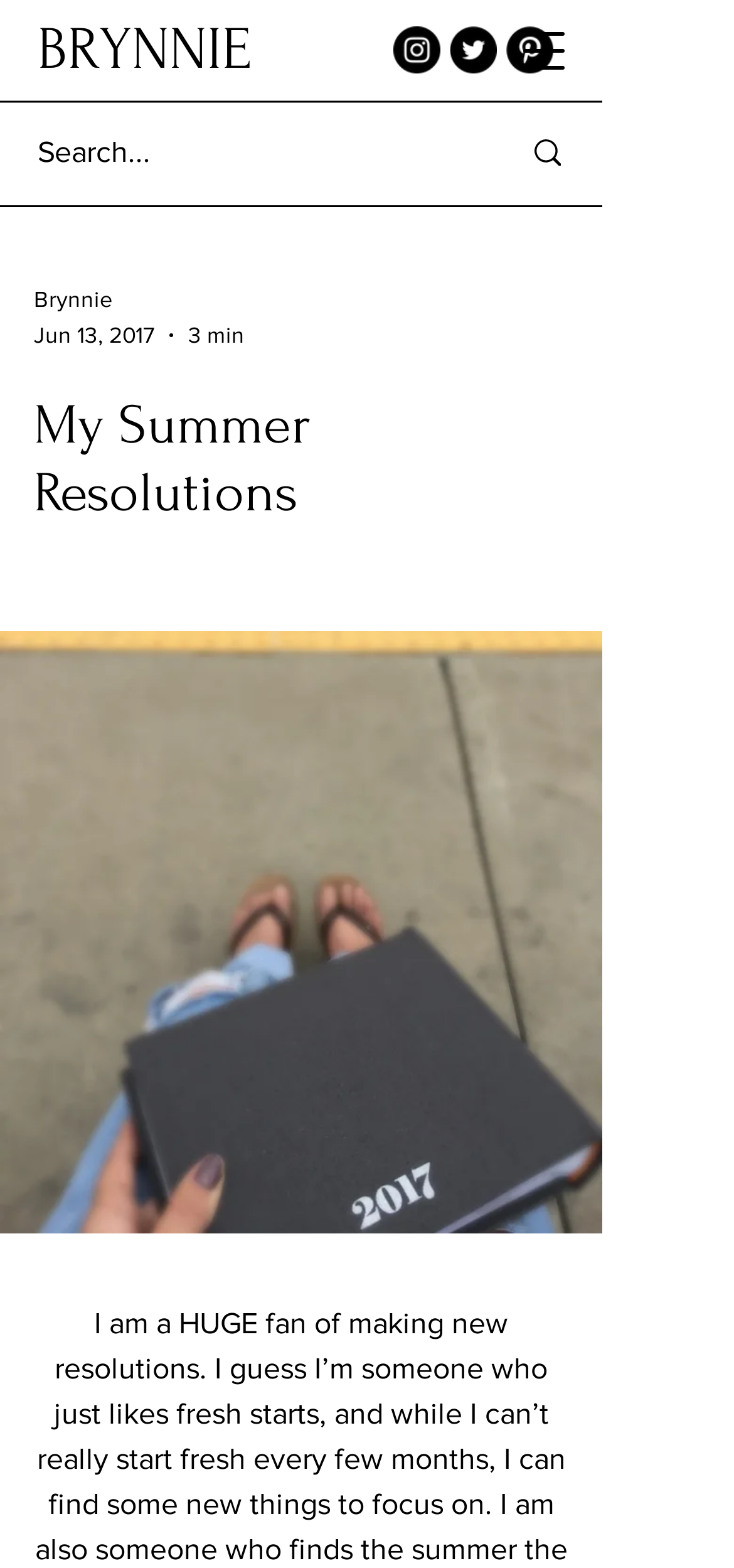Please predict the bounding box coordinates (top-left x, top-left y, bottom-right x, bottom-right y) for the UI element in the screenshot that fits the description: Jul 23, 2013

None